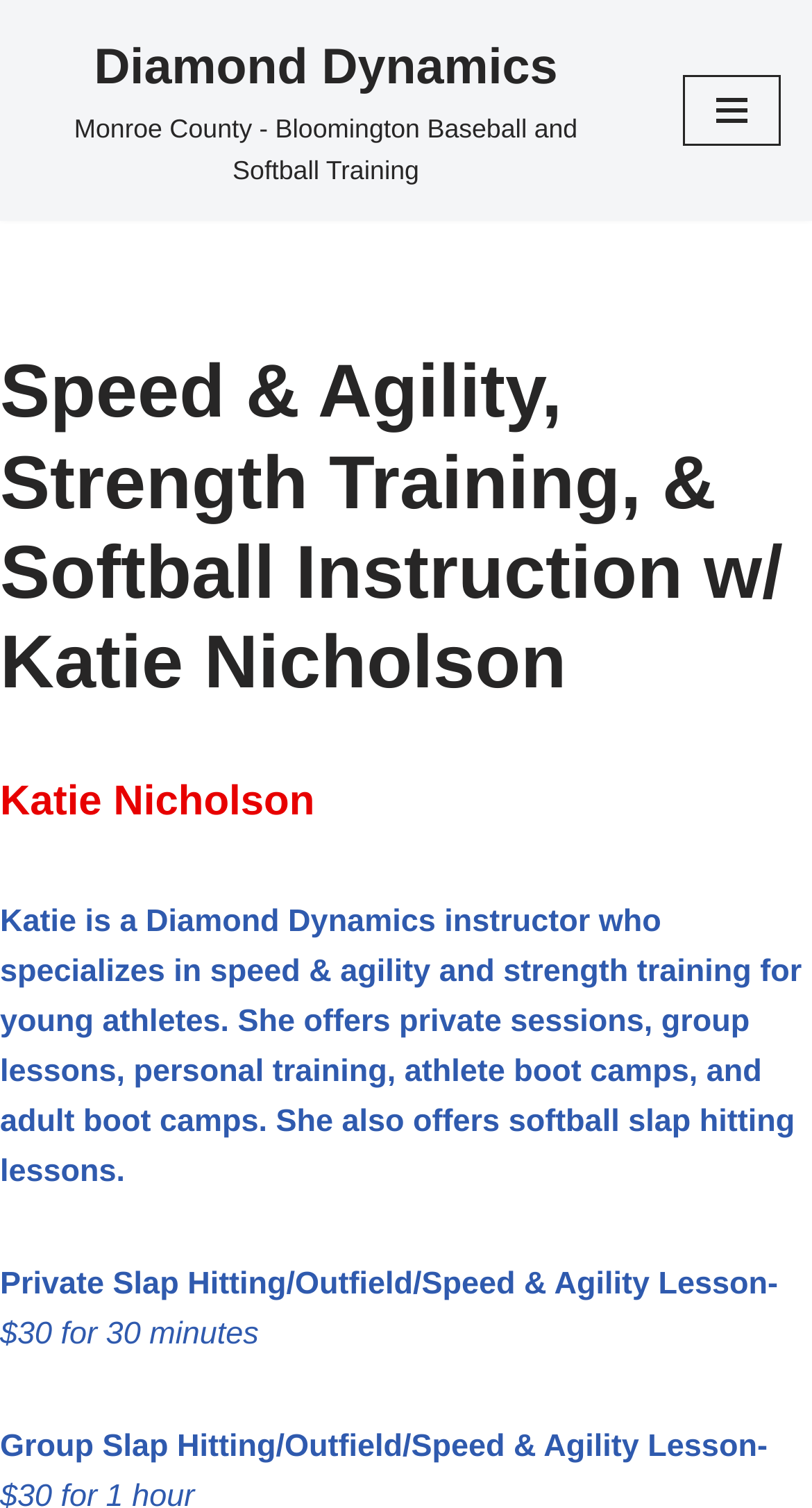What type of training does Katie specialize in?
Please answer the question with as much detail as possible using the screenshot.

Katie's specialization can be found in the StaticText element which says 'Katie is a Diamond Dynamics instructor who specializes in speed & agility and strength training for young athletes.'. This element has a bounding box with y1 coordinate 0.6, indicating it is near the top of the page.